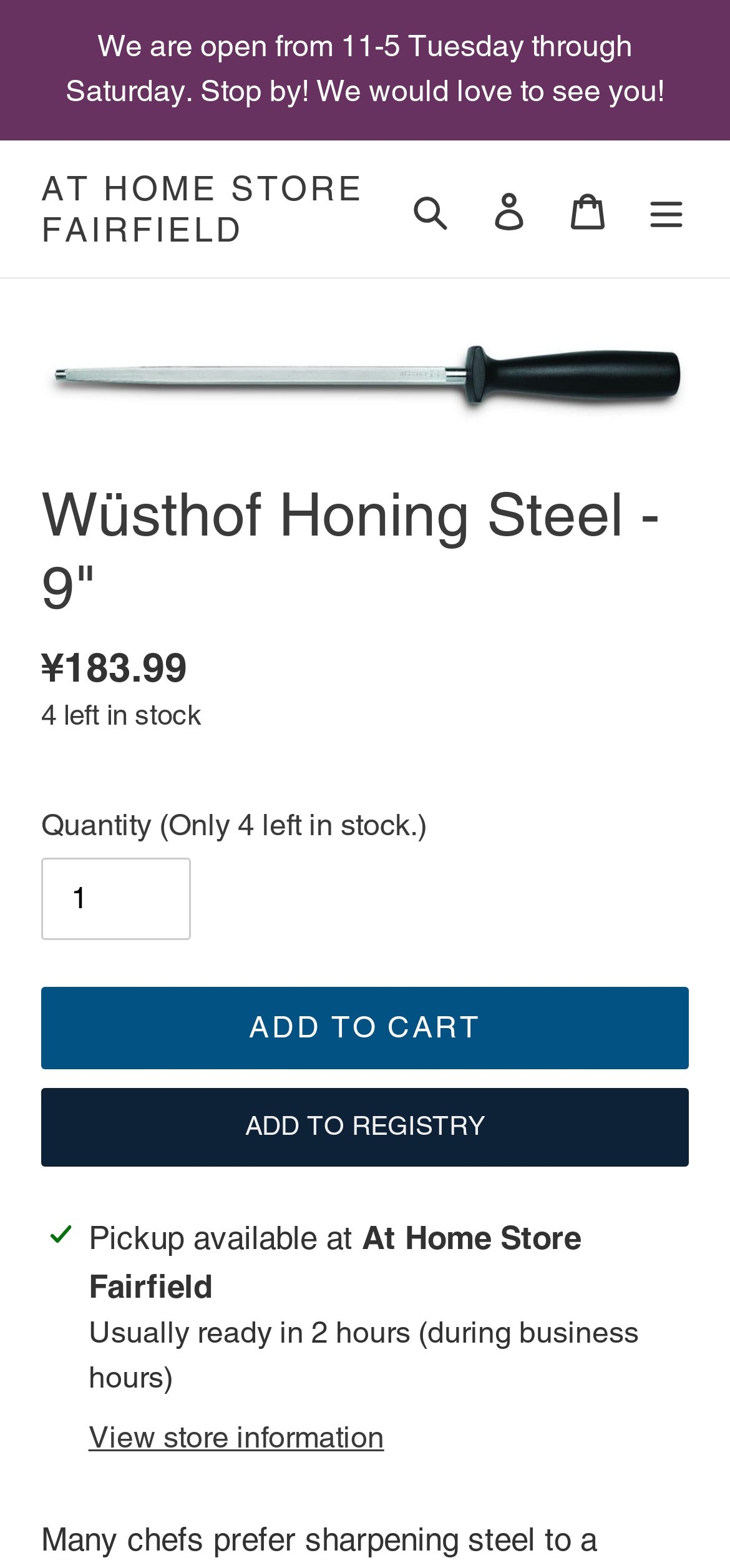Using the element description: "Log in", determine the bounding box coordinates. The coordinates should be in the format [left, top, right, bottom], with values between 0 and 1.

[0.644, 0.105, 0.751, 0.161]